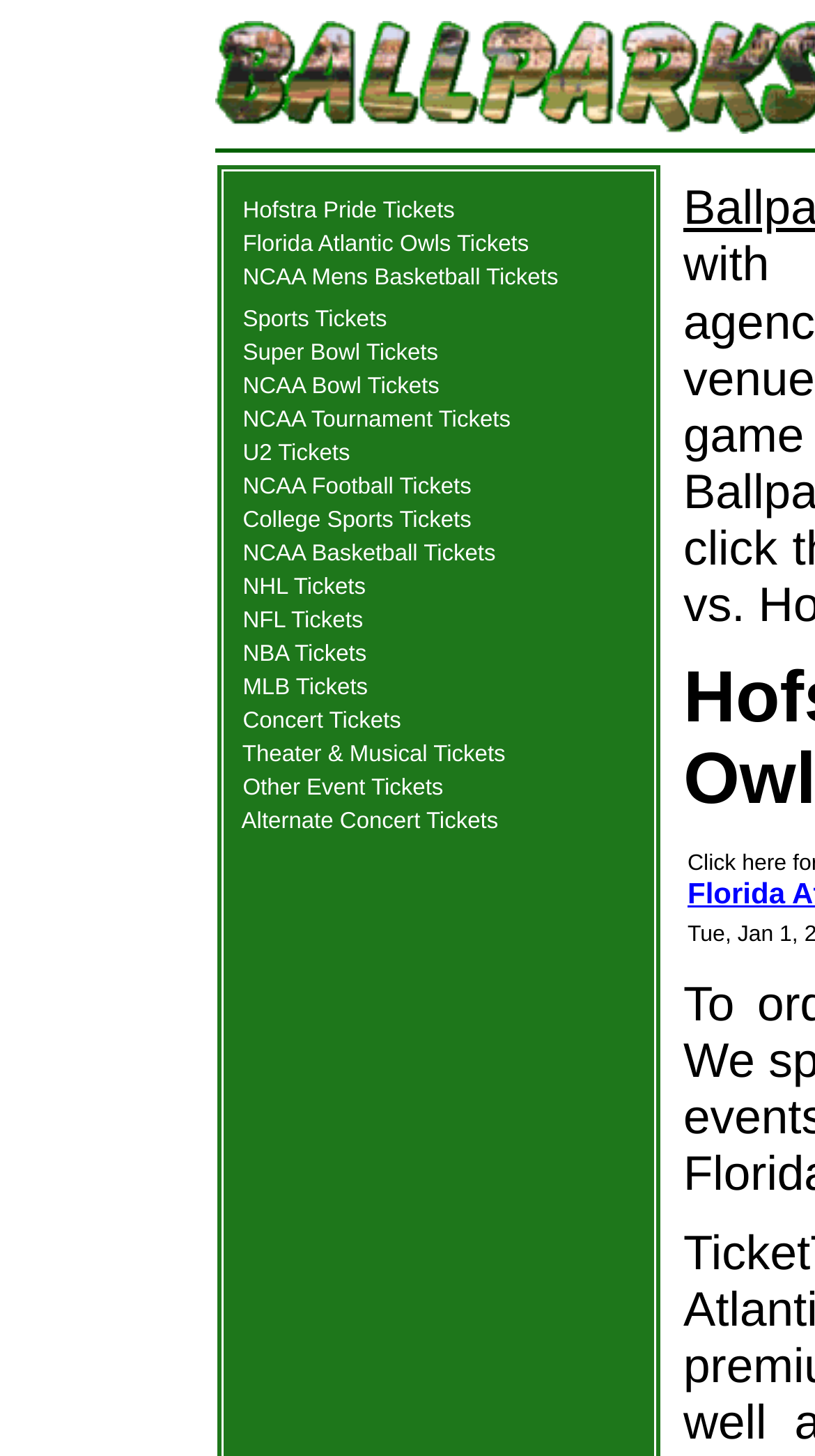Identify the bounding box coordinates of the section to be clicked to complete the task described by the following instruction: "Read about South African President Ramaphosa". The coordinates should be four float numbers between 0 and 1, formatted as [left, top, right, bottom].

None